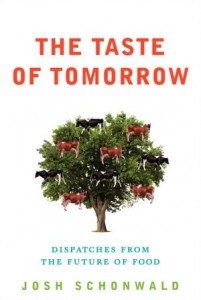Respond to the following question using a concise word or phrase: 
What is symbolized by the tree intertwined with images of bovine and other food elements?

The intersection of agriculture and food evolution